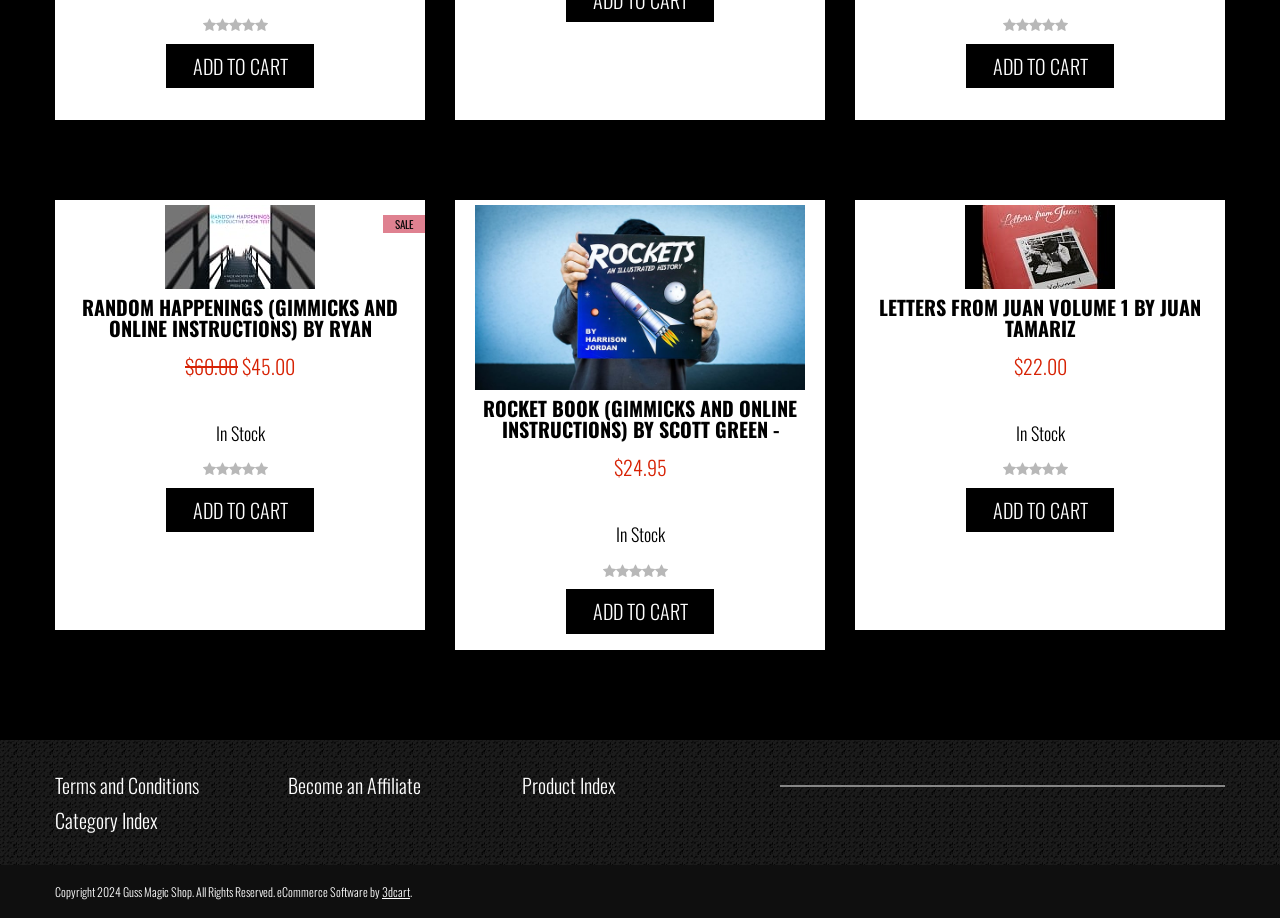Find the bounding box coordinates for the HTML element described as: "Add To Cart". The coordinates should consist of four float values between 0 and 1, i.e., [left, top, right, bottom].

[0.754, 0.53, 0.871, 0.581]